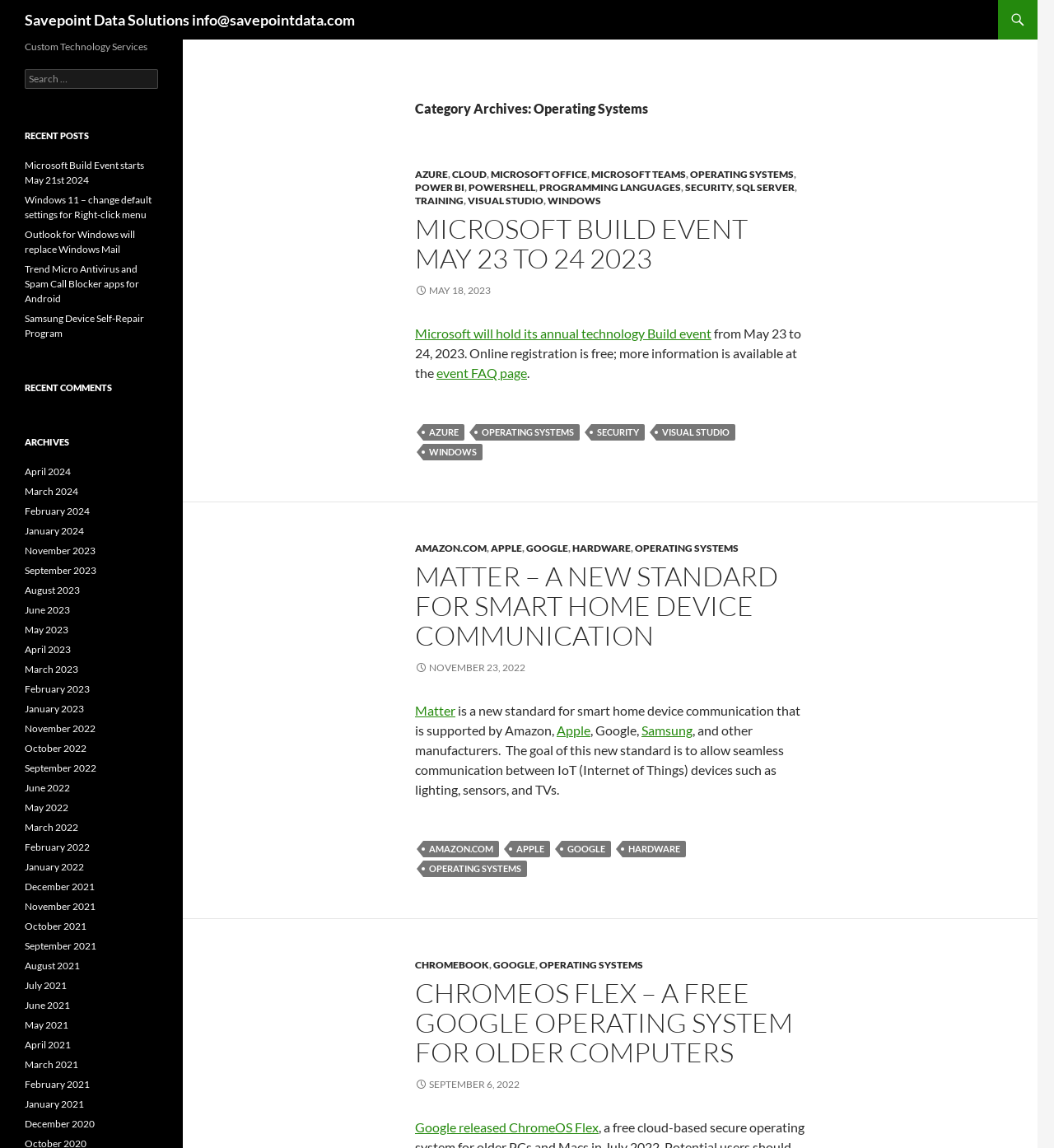Please provide a comprehensive answer to the question below using the information from the image: What is the category of the first article?

The first article's category can be determined by looking at the 'Category Archives' heading, which is 'Operating Systems'.